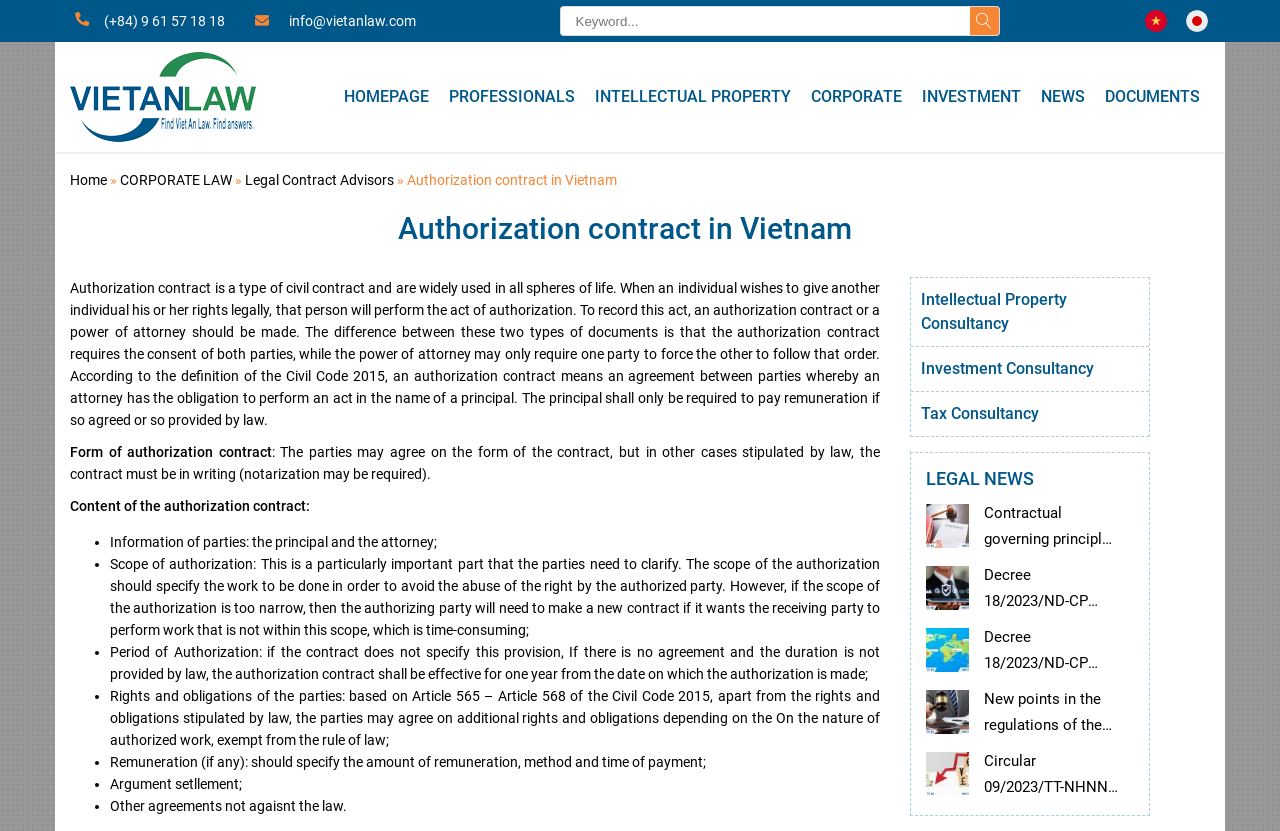What is the name of the section that lists news articles?
Craft a detailed and extensive response to the question.

I found the name of the section that lists news articles by looking at the webpage, where I saw a heading element with the text 'LEGAL NEWS', followed by a list of news articles.